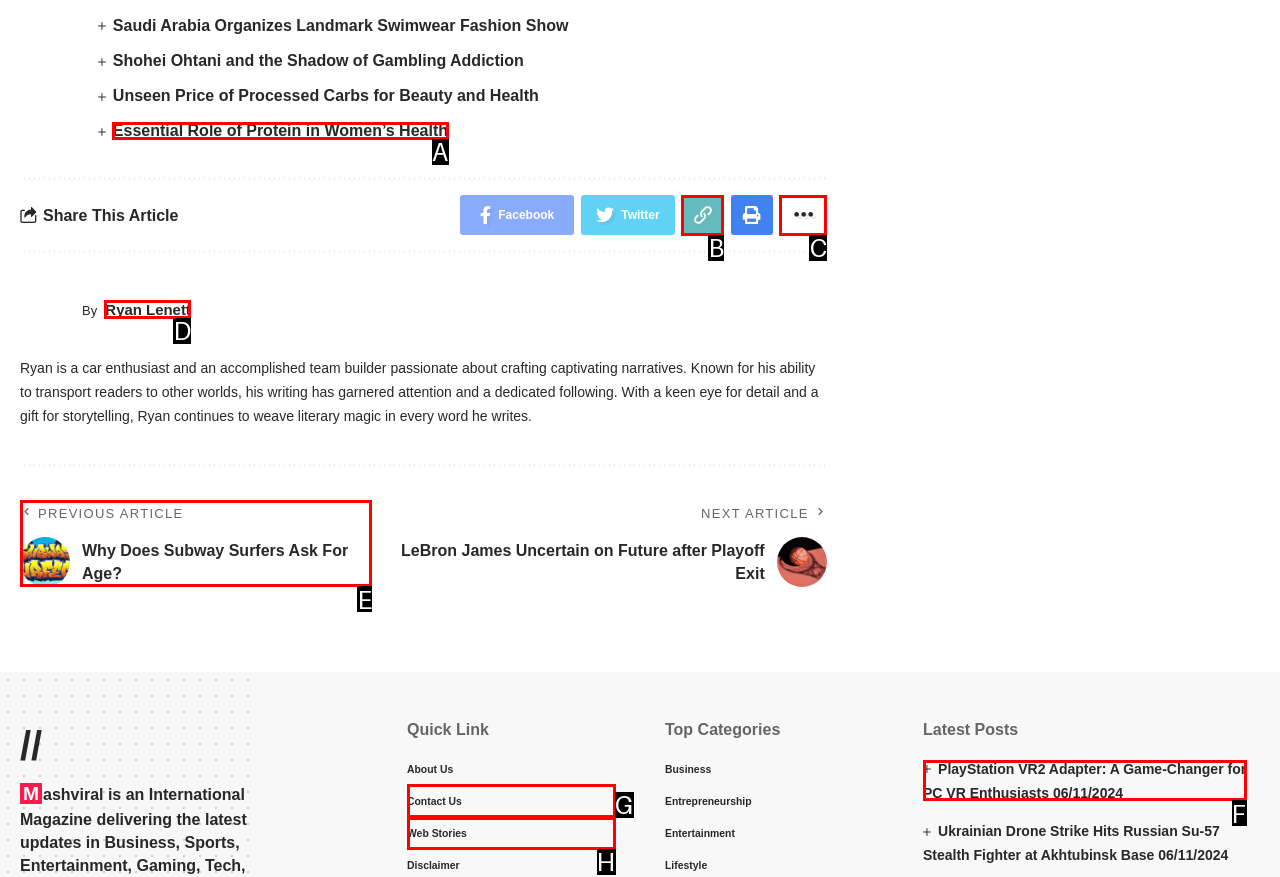Specify which HTML element I should click to complete this instruction: Learn more about the author Ryan Lenett Answer with the letter of the relevant option.

D